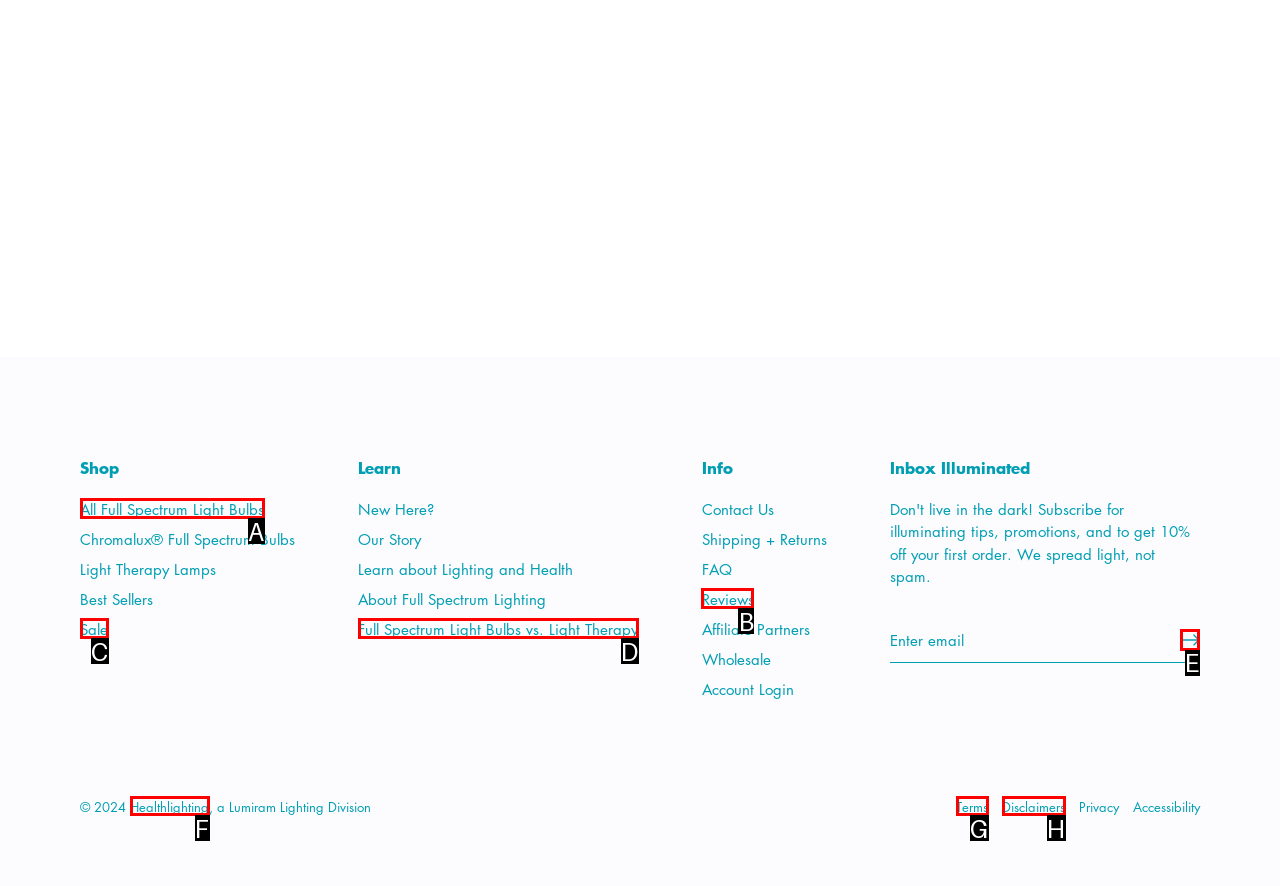Identify the letter of the option to click in order to Sign up for Inbox Illuminated. Answer with the letter directly.

E